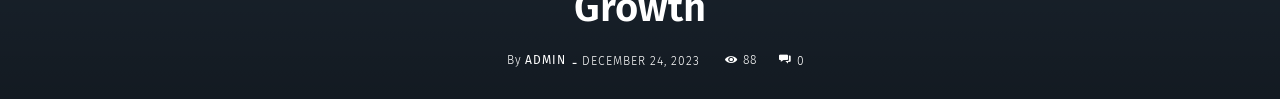From the details in the image, provide a thorough response to the question: What is the primary topic of the article?

The primary topic of the article can be inferred from the title, which states 'Scaling Your Business: HR & Payroll Solutions for Growth'. This suggests that the article focuses on the importance of effective human resources and payroll management in fostering business development.